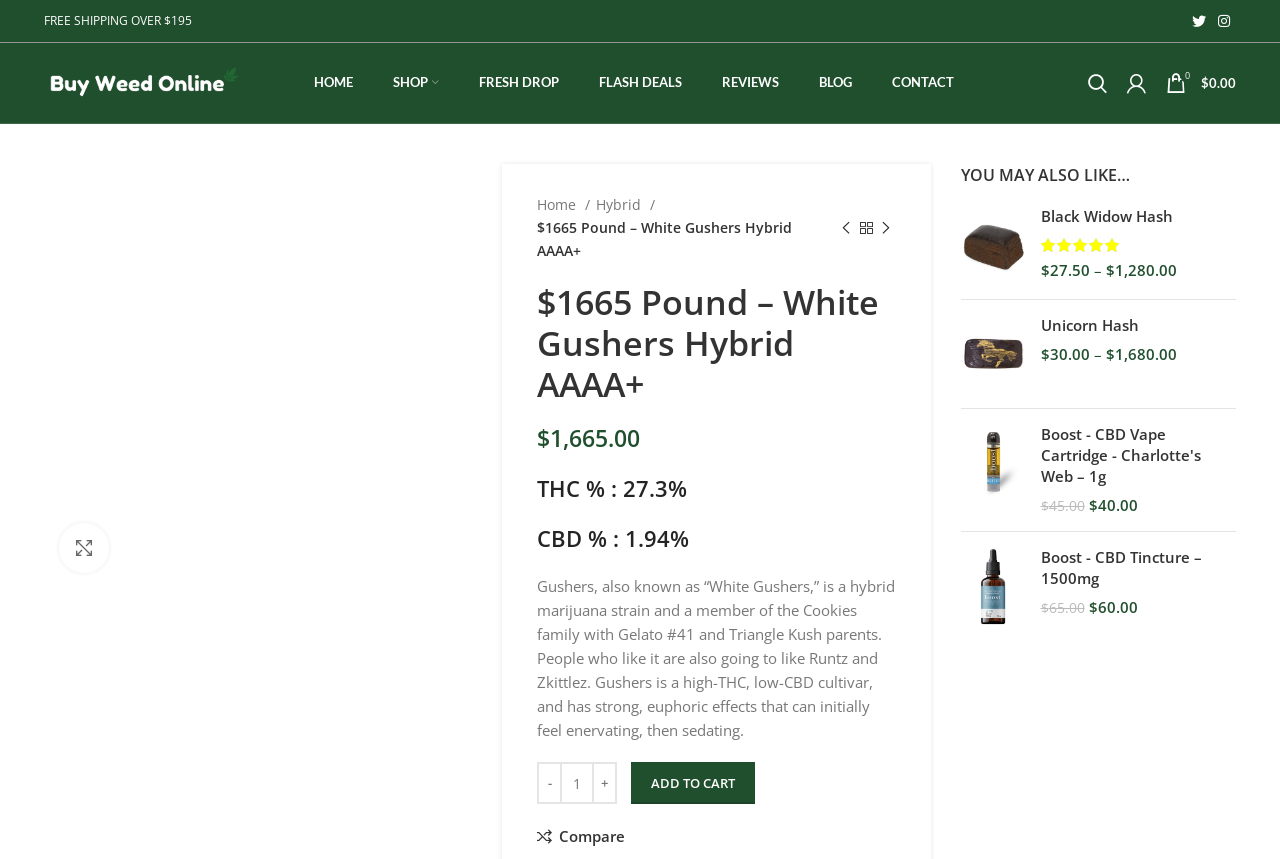What is the parent strain of White Gushers?
Kindly offer a comprehensive and detailed response to the question.

I found the parent strain of White Gushers by looking at the StaticText element with the text 'Gushers, also known as “White Gushers,” is a hybrid marijuana strain and a member of the Cookies family with Gelato #41 and Triangle Kush parents.' which is located below the heading element with the text '$1665 Pound – White Gushers Hybrid AAAA+'.